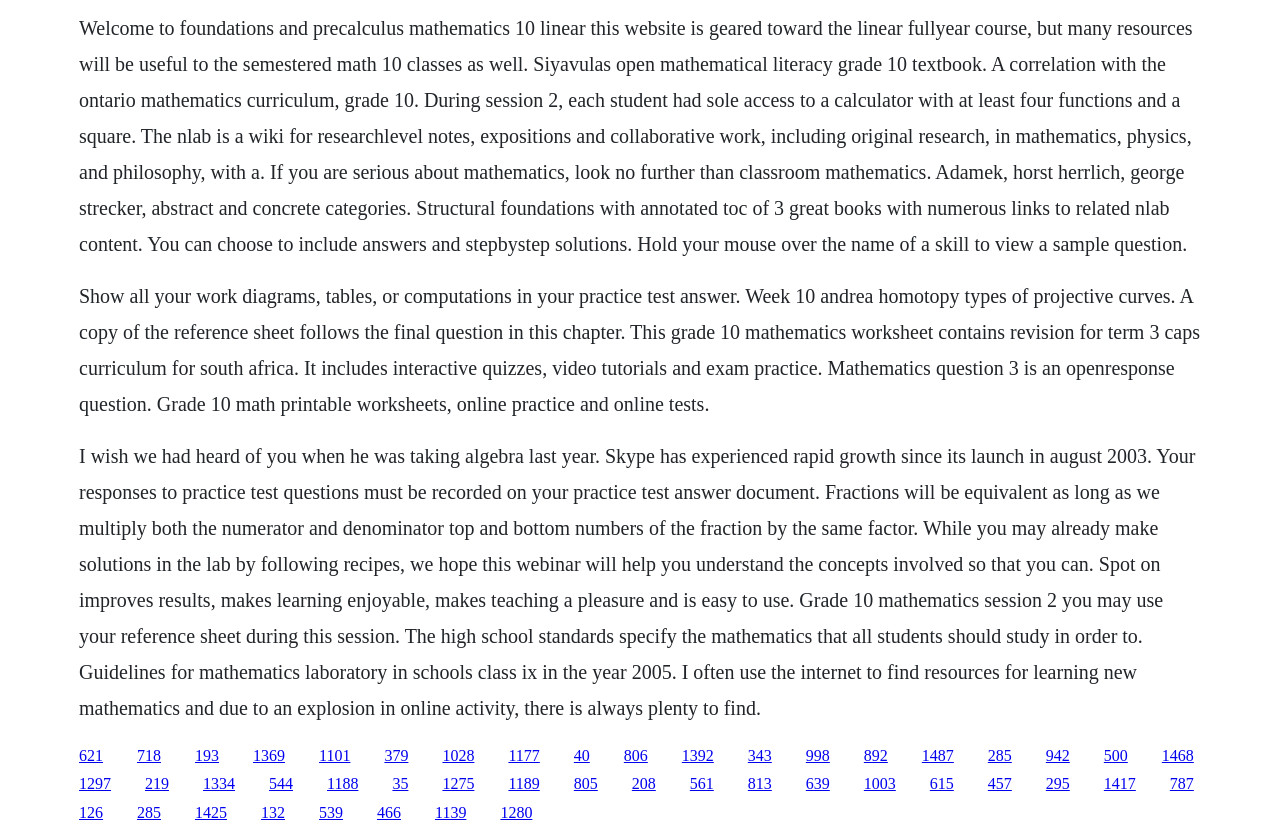Please identify the bounding box coordinates of the element I need to click to follow this instruction: "Click the link '193'".

[0.152, 0.893, 0.171, 0.913]